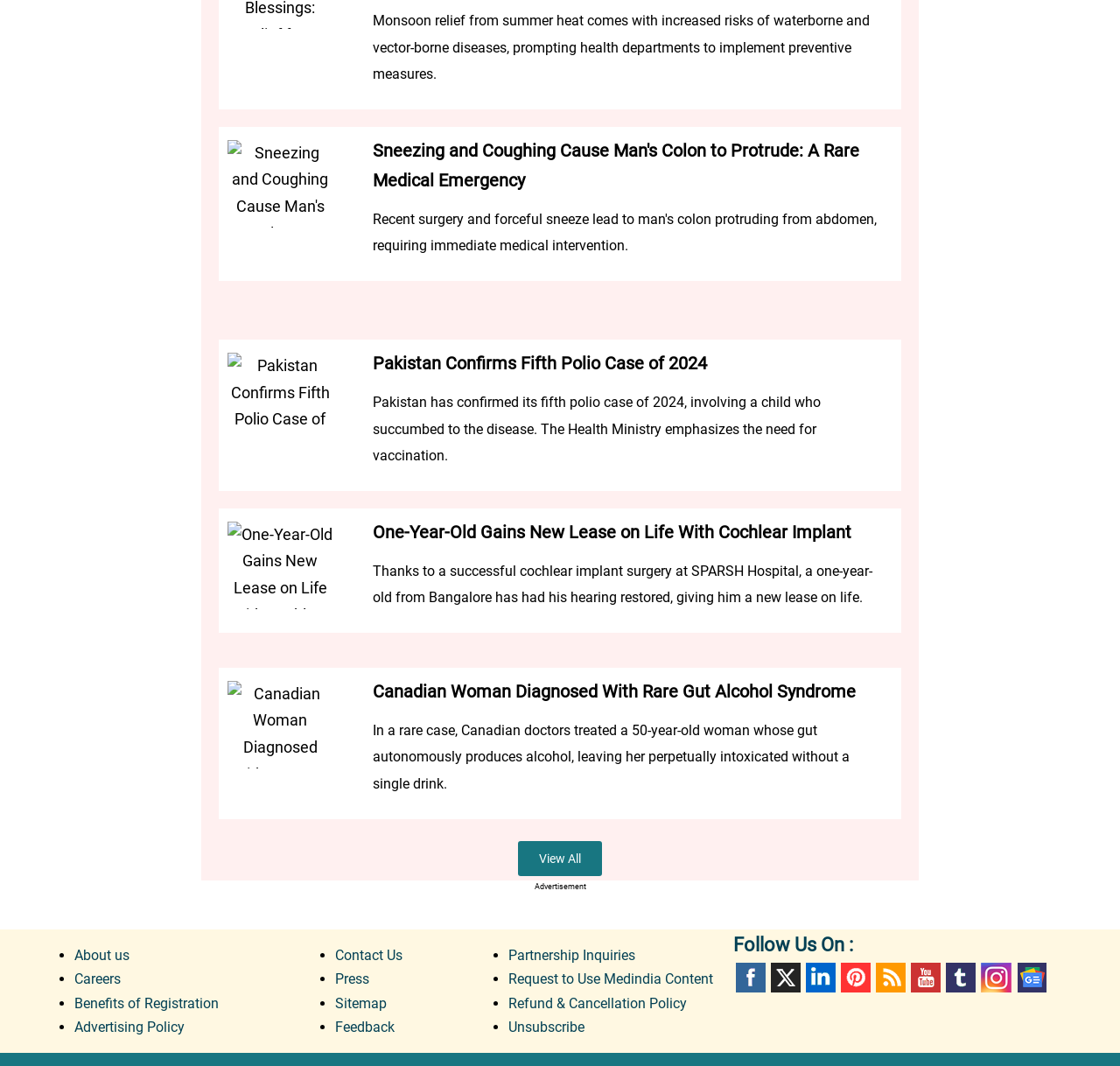What social media platforms can users follow the webpage on?
Relying on the image, give a concise answer in one word or a brief phrase.

Facebook, Twitter, LinkedIn, Pinterest, RSS, Youtube, Tumblr, Instagram, GoogleNews